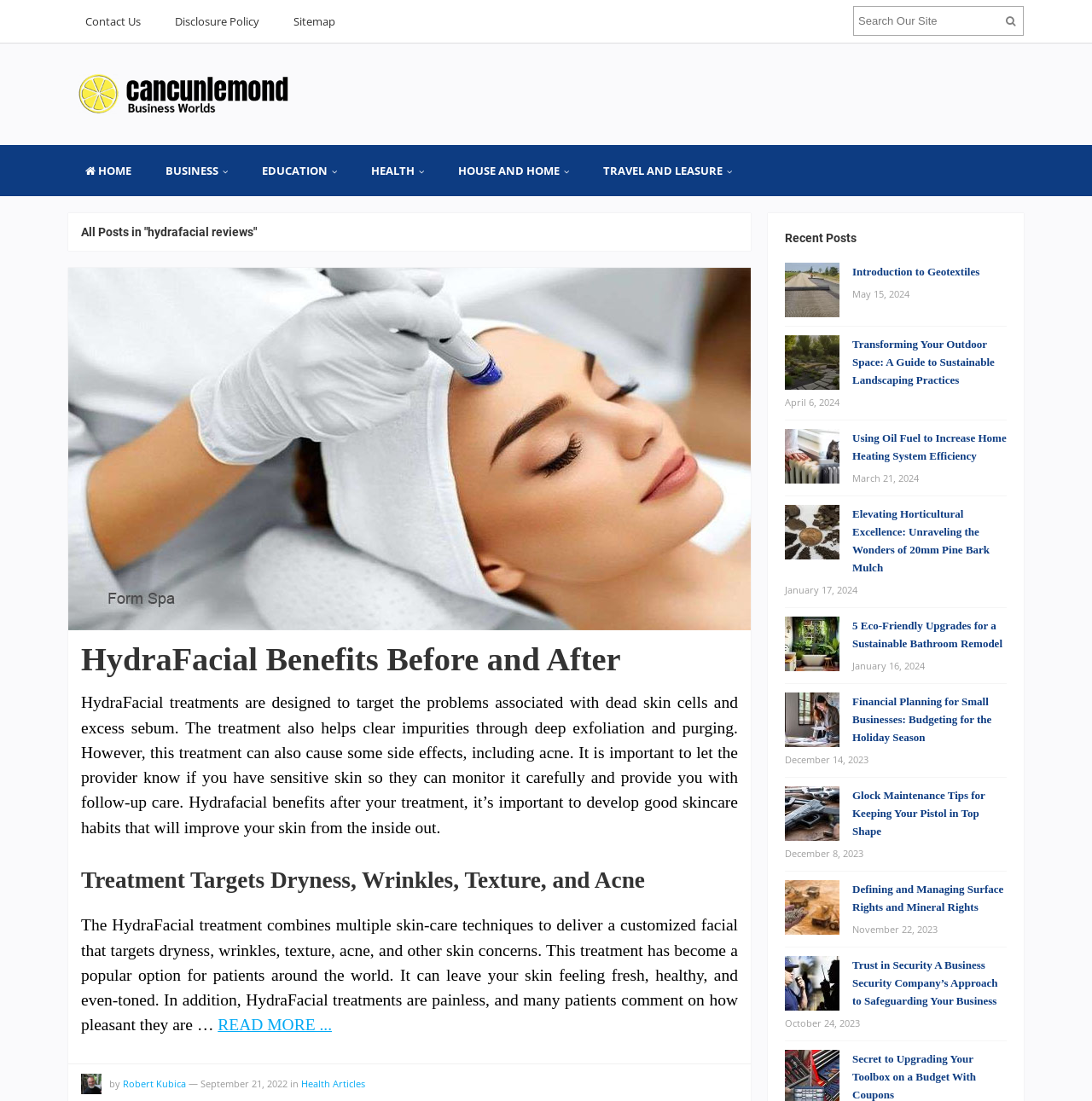Please identify the bounding box coordinates of the element on the webpage that should be clicked to follow this instruction: "Contact Us". The bounding box coordinates should be given as four float numbers between 0 and 1, formatted as [left, top, right, bottom].

[0.062, 0.0, 0.145, 0.039]